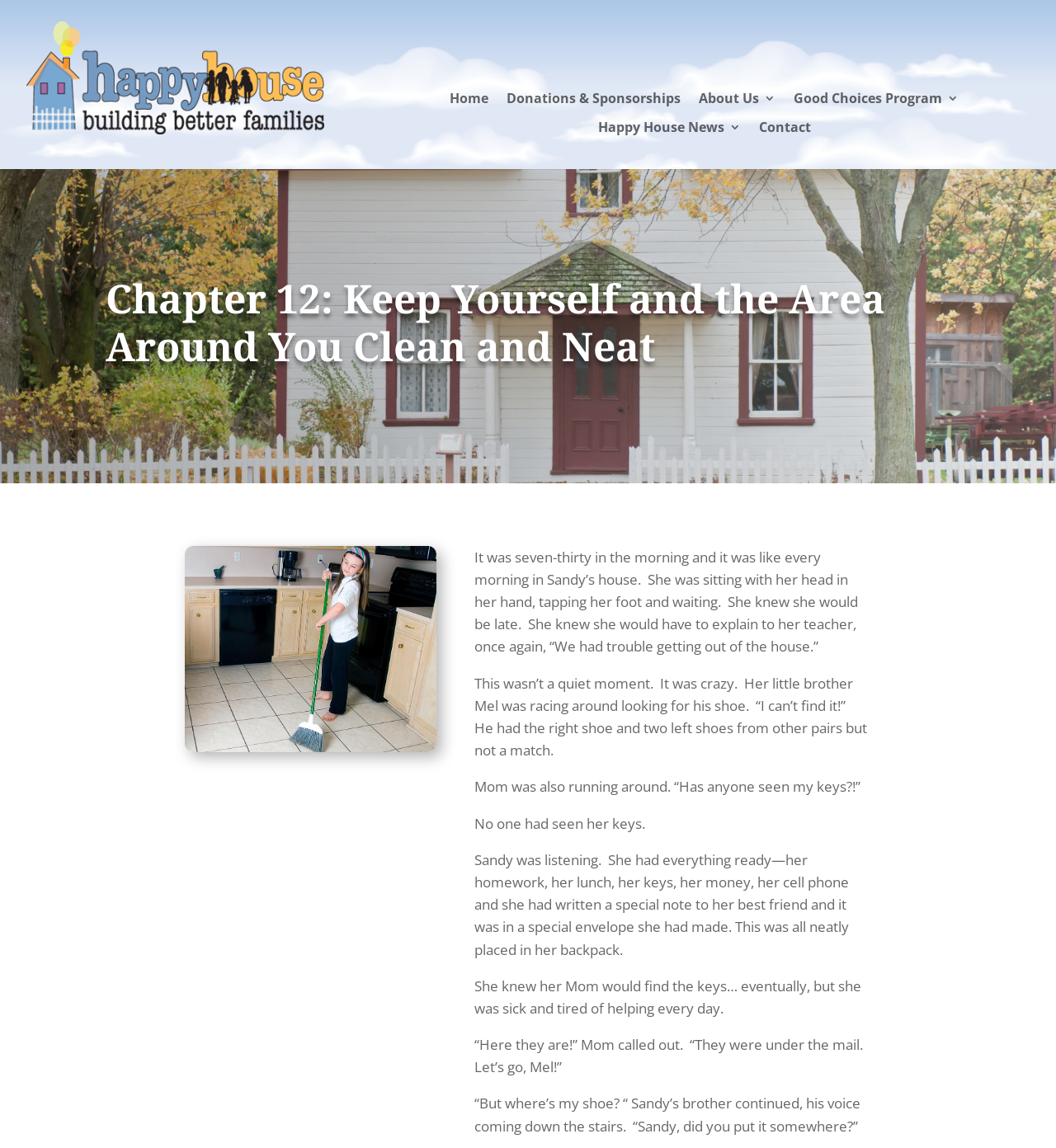Using the webpage screenshot, locate the HTML element that fits the following description and provide its bounding box: "Home".

[0.426, 0.081, 0.463, 0.097]